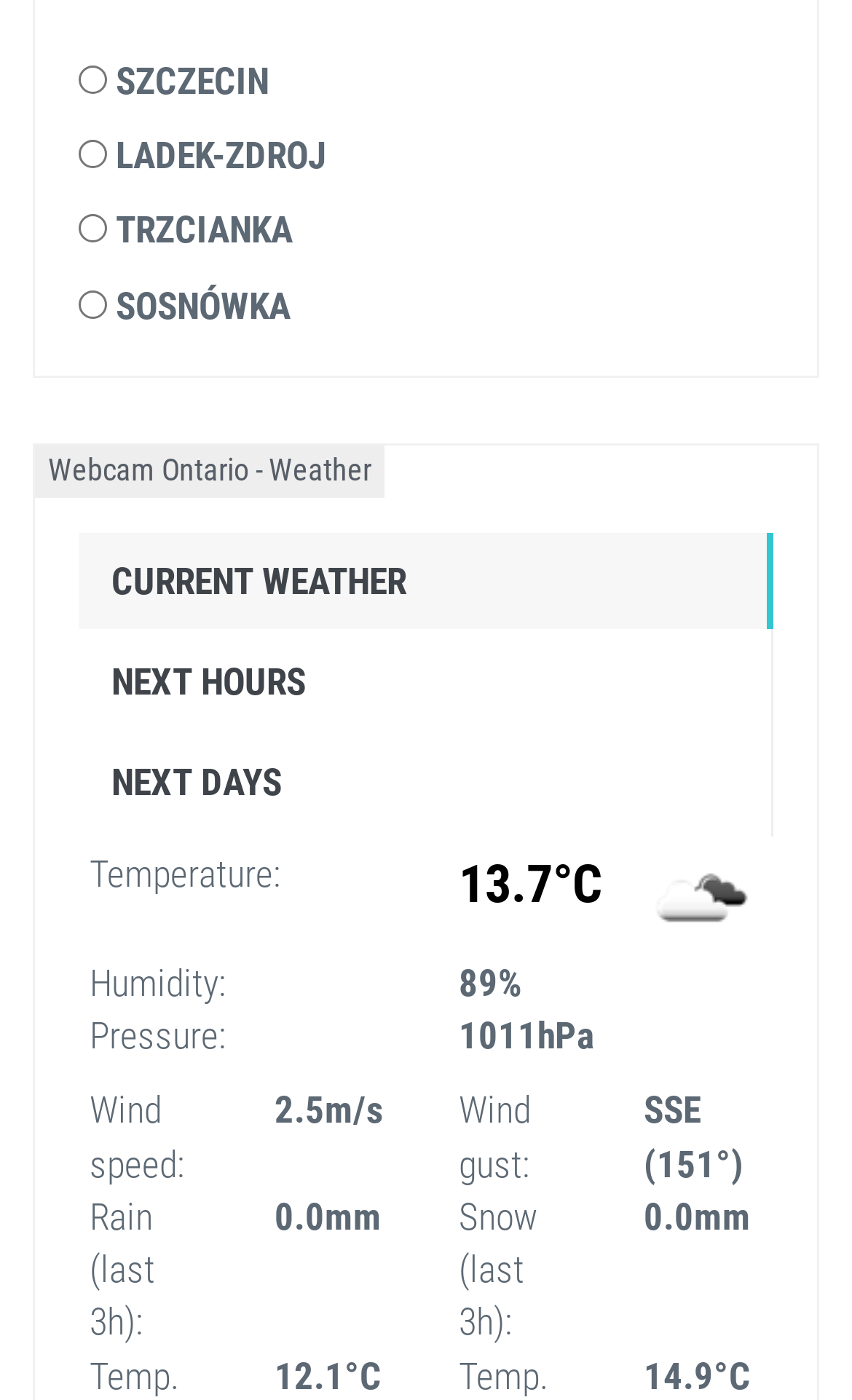What is the current temperature?
Look at the screenshot and give a one-word or phrase answer.

13.7°C